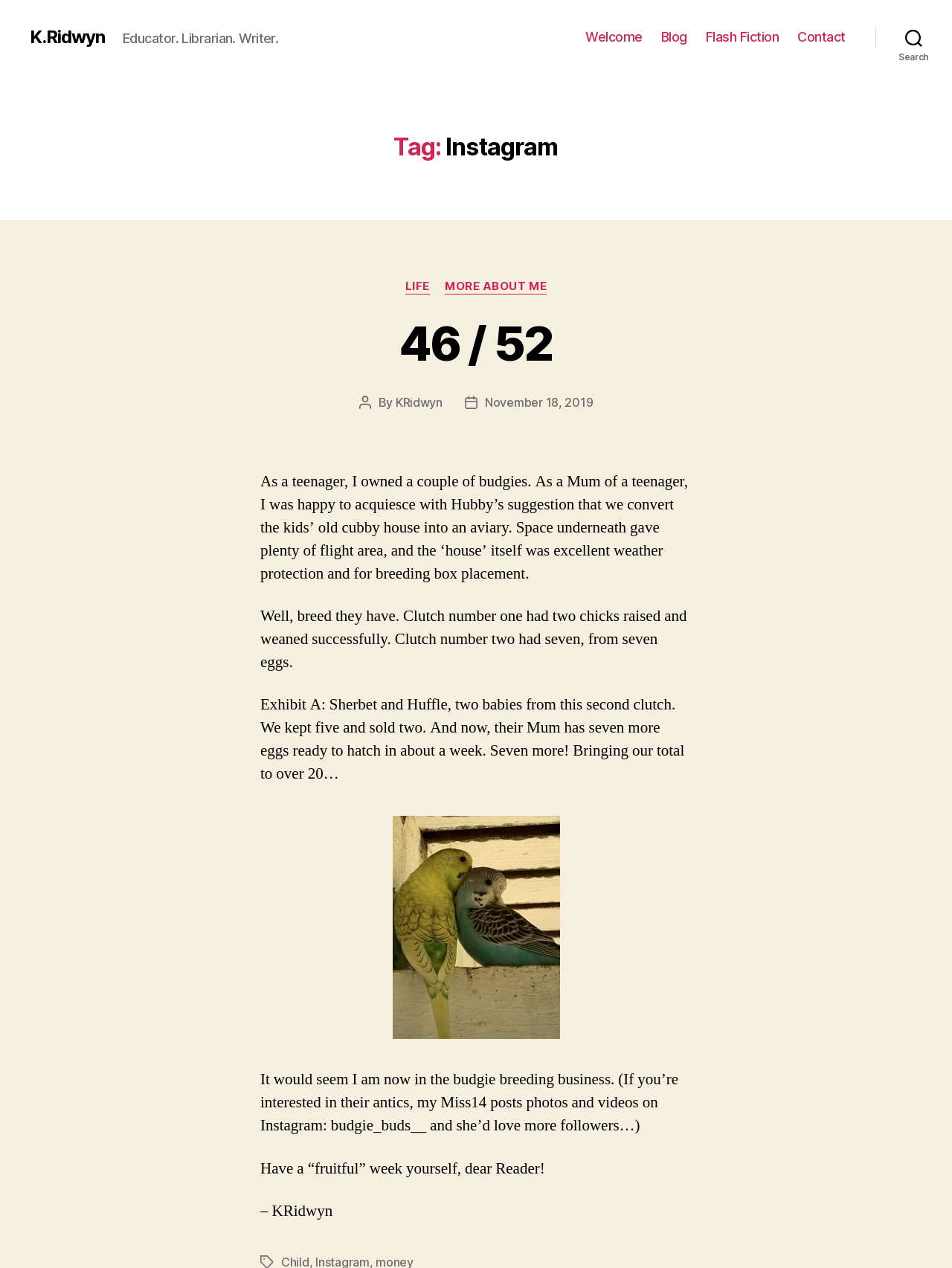Identify the bounding box coordinates for the UI element that matches this description: "KRidwyn".

[0.415, 0.311, 0.465, 0.323]